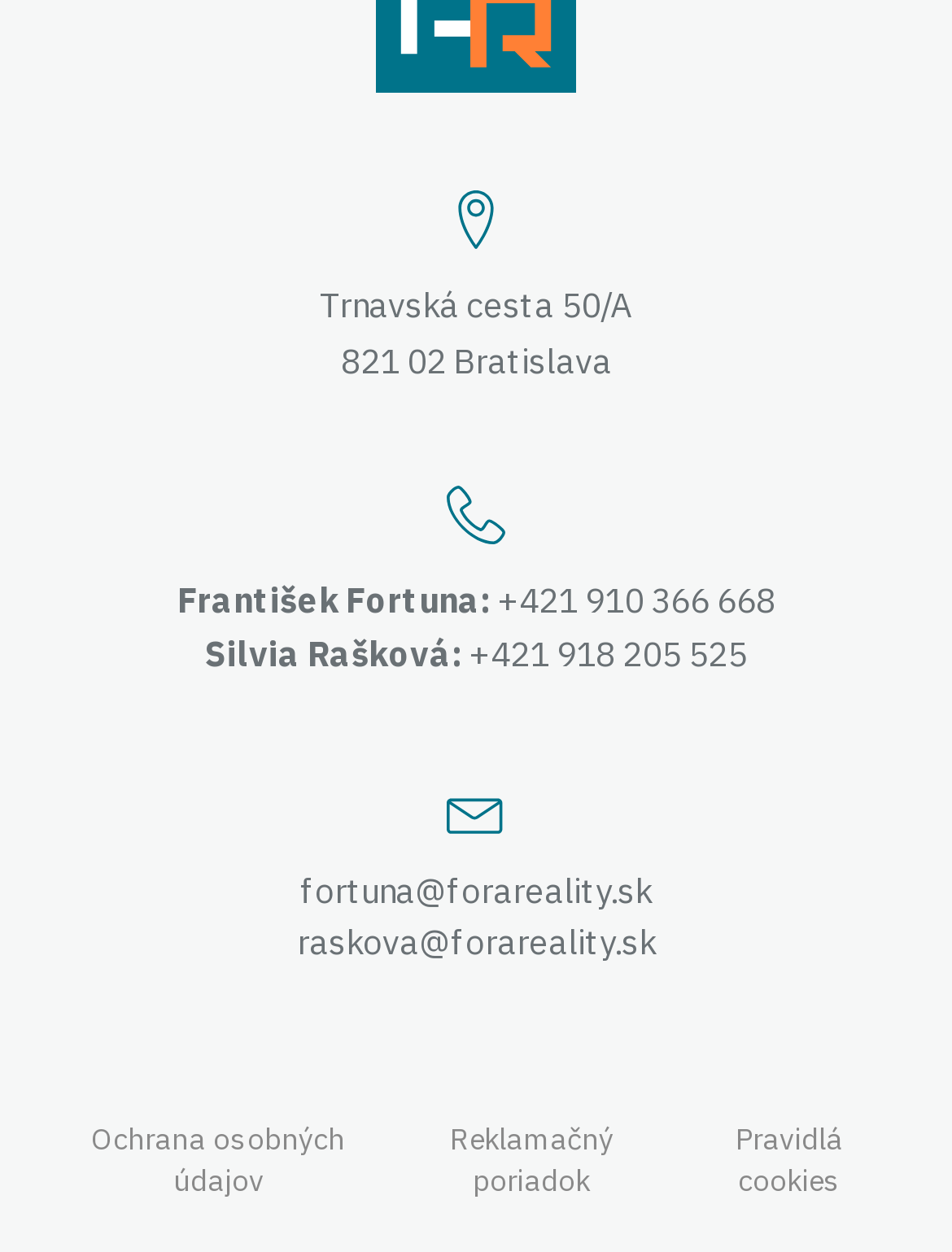Give a short answer to this question using one word or a phrase:
What is the phone number of Silvia Rašková?

+421 918 205 525